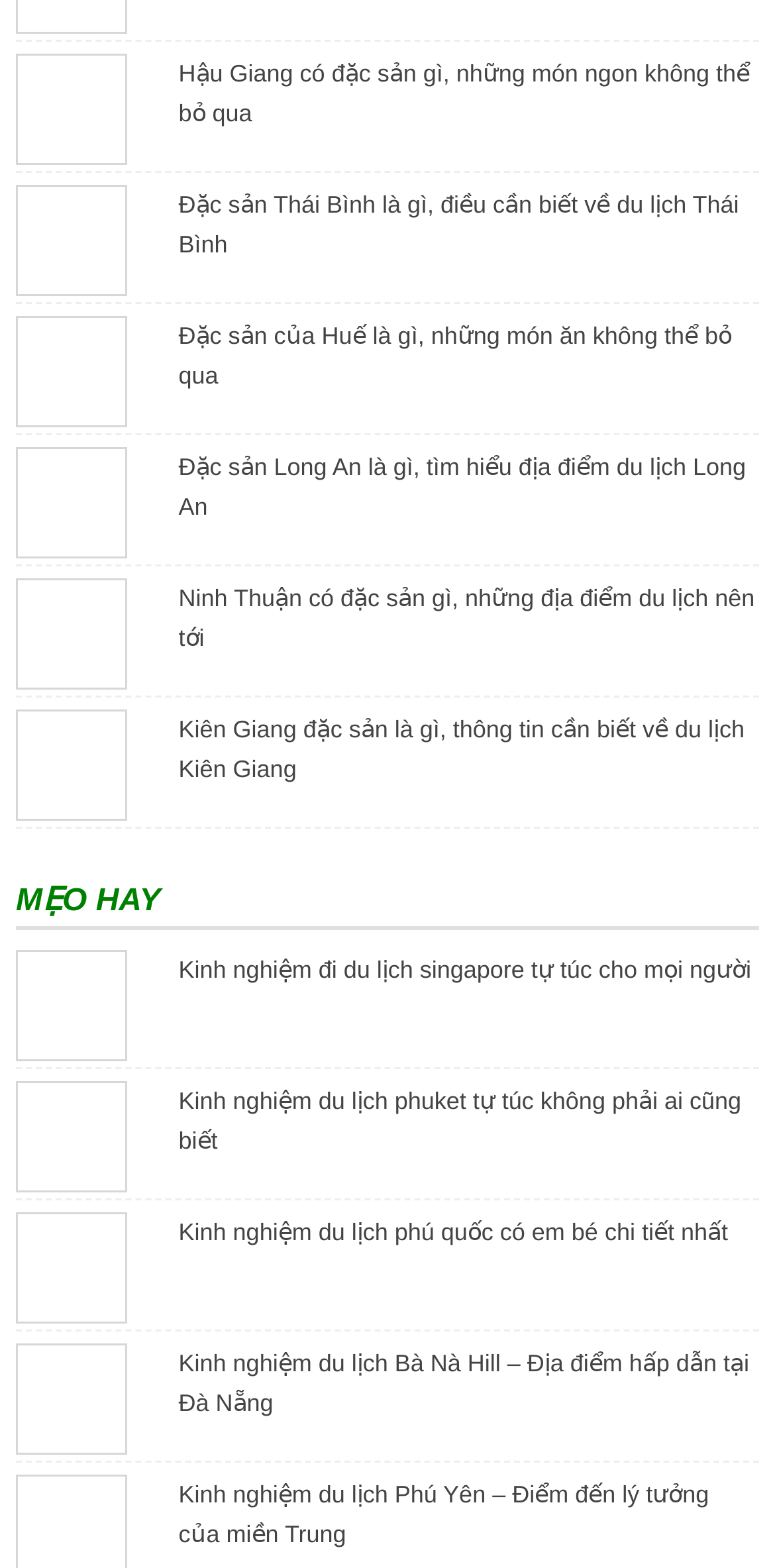Respond to the following question using a concise word or phrase: 
What is the title of the first link?

Hậu Giang có đặc sản gì, những món ngon không thể bỏ qua